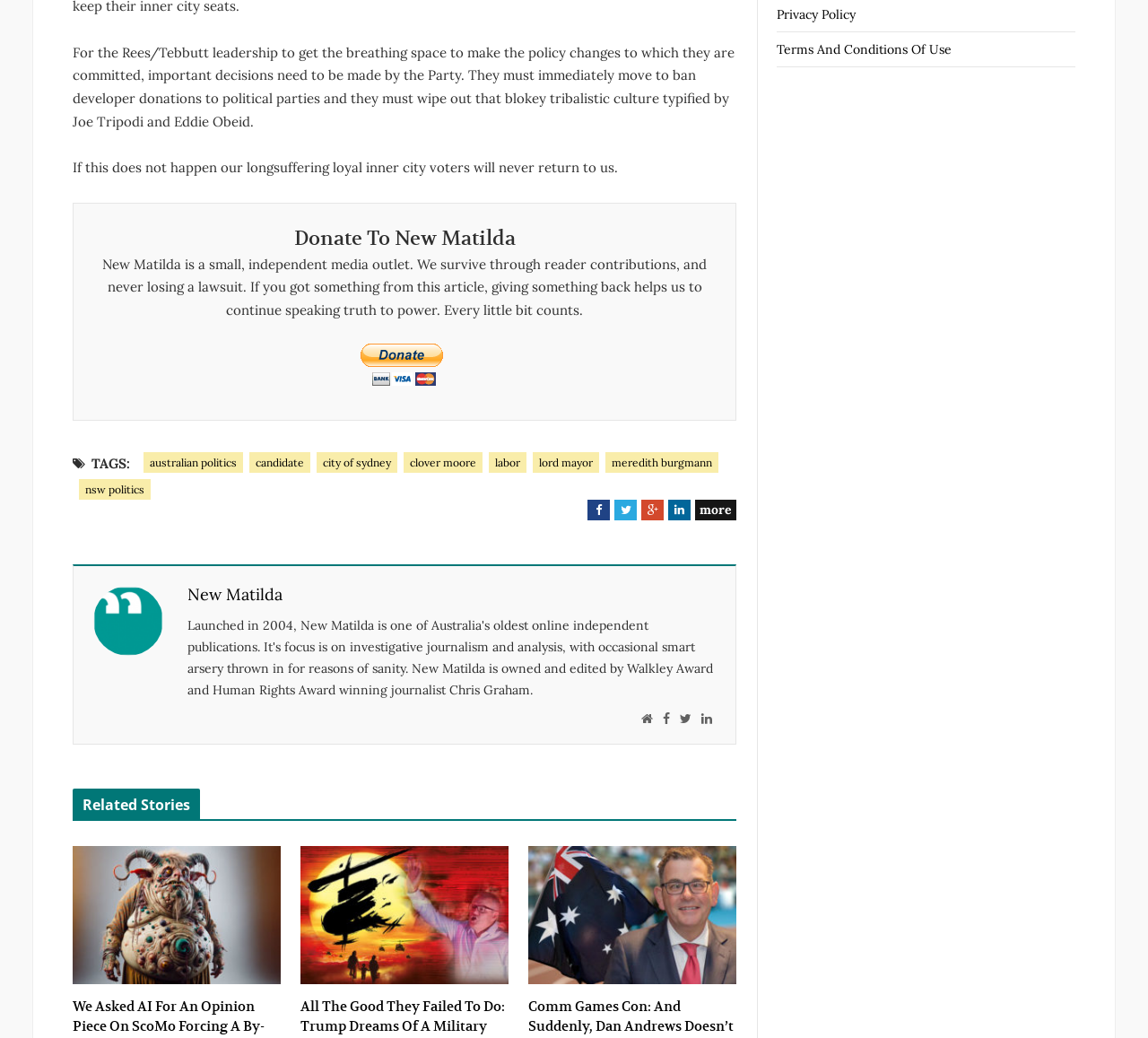Give a short answer to this question using one word or a phrase:
What is the purpose of the 'Donate To New Matilda' button?

To support the media outlet